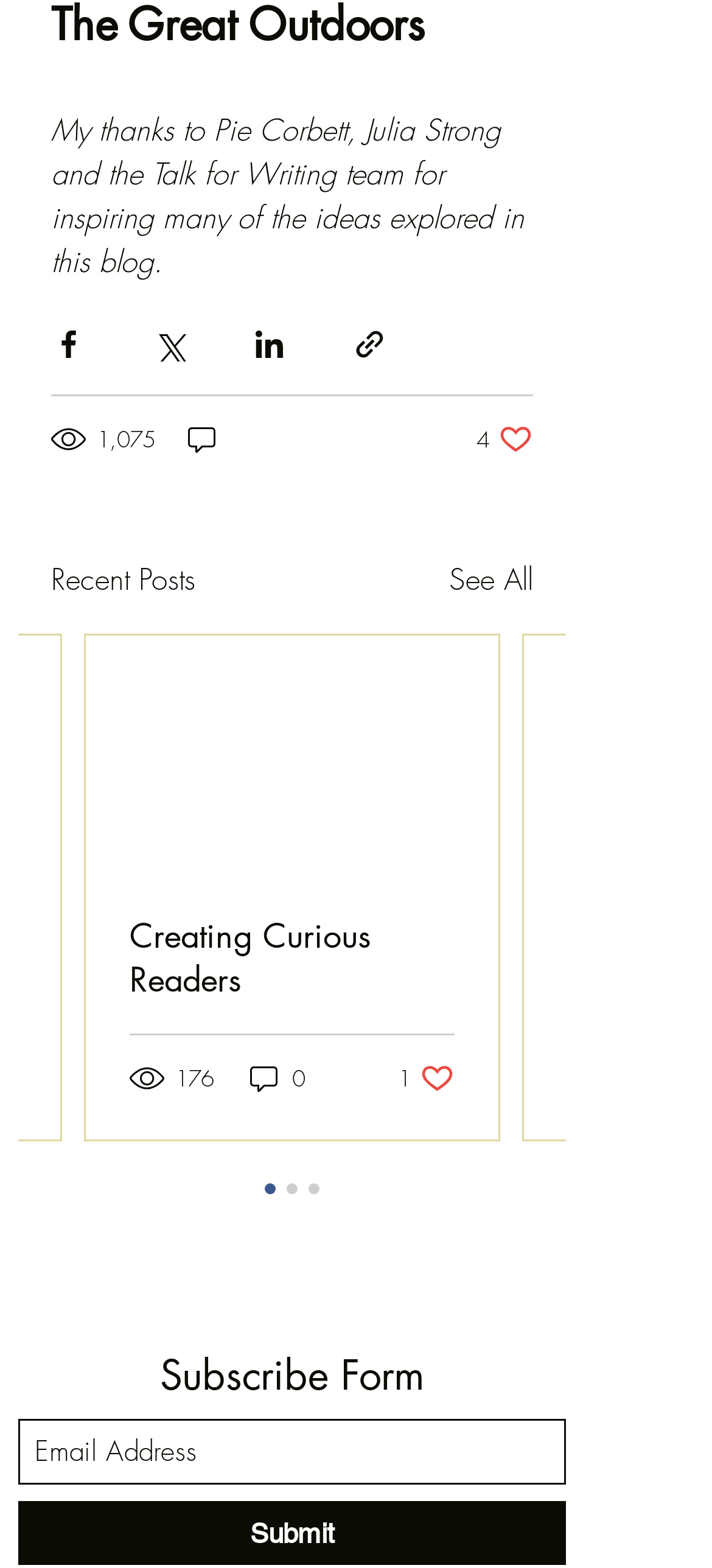What is the number of views for the first article? Refer to the image and provide a one-word or short phrase answer.

1,075